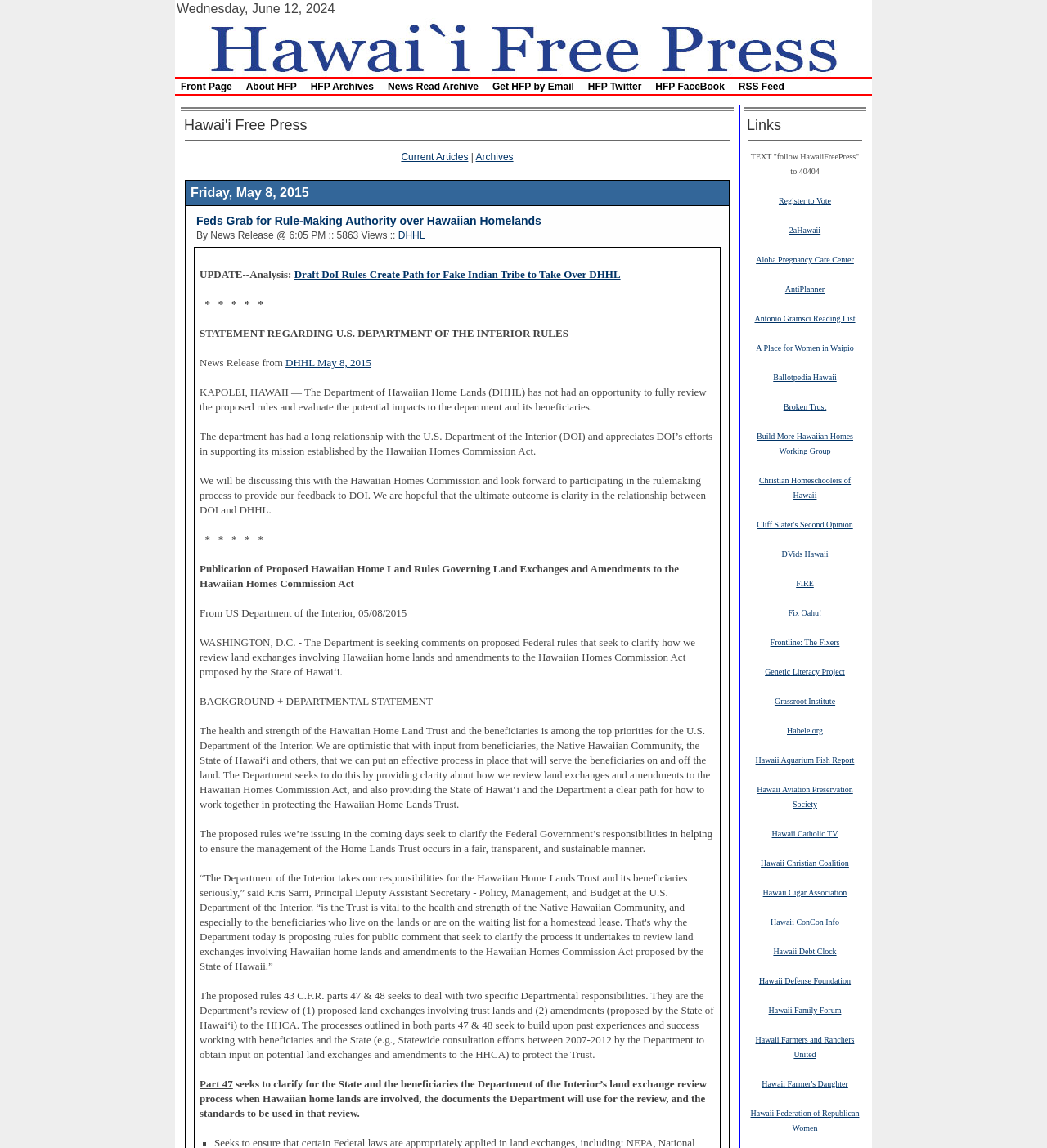Could you determine the bounding box coordinates of the clickable element to complete the instruction: "Register to vote through the provided link"? Provide the coordinates as four float numbers between 0 and 1, i.e., [left, top, right, bottom].

[0.744, 0.17, 0.794, 0.179]